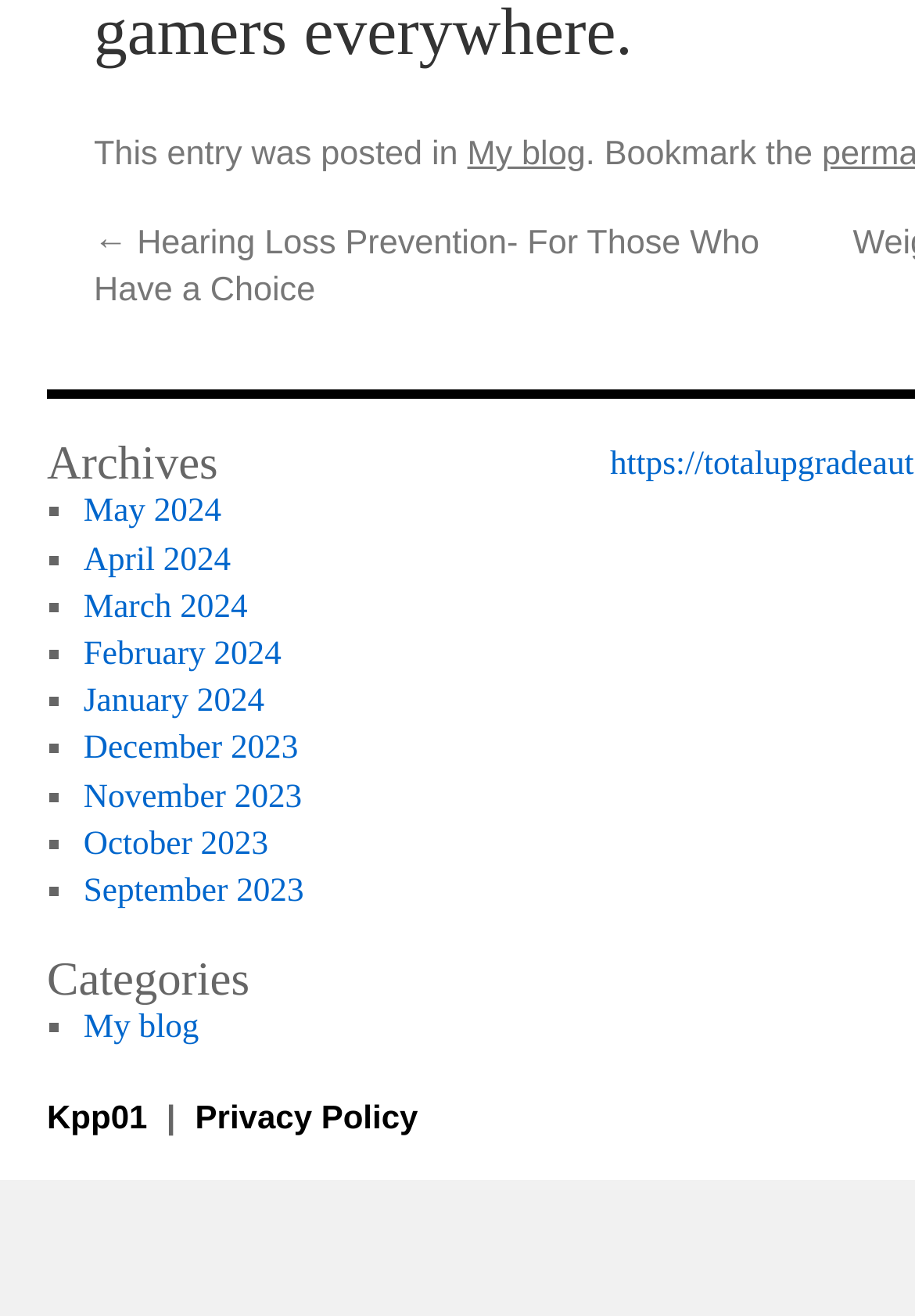What is the category of the blog?
Based on the image, provide a one-word or brief-phrase response.

My blog